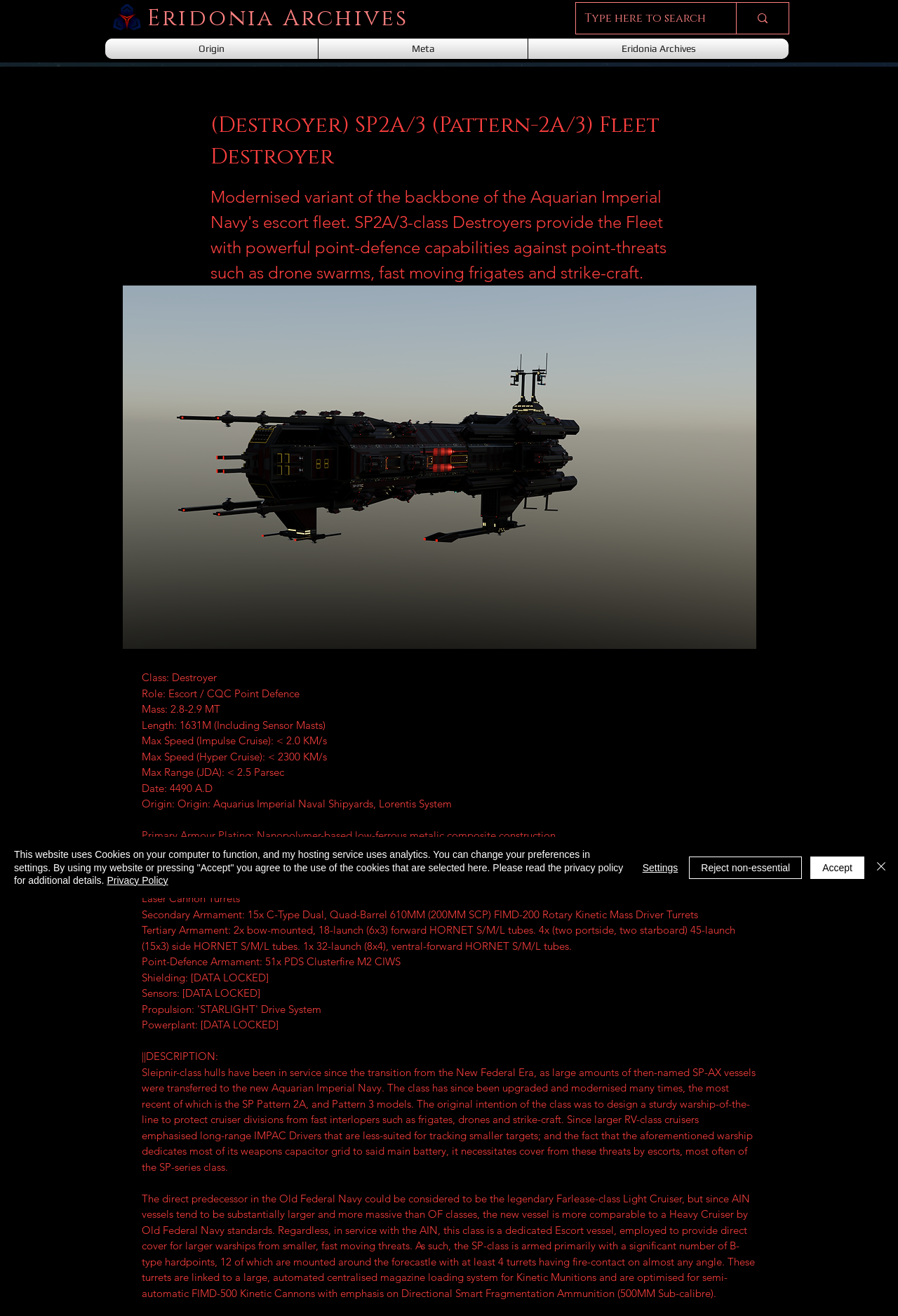Determine the bounding box coordinates of the region to click in order to accomplish the following instruction: "Click on Meta link". Provide the coordinates as four float numbers between 0 and 1, specifically [left, top, right, bottom].

[0.359, 0.029, 0.584, 0.045]